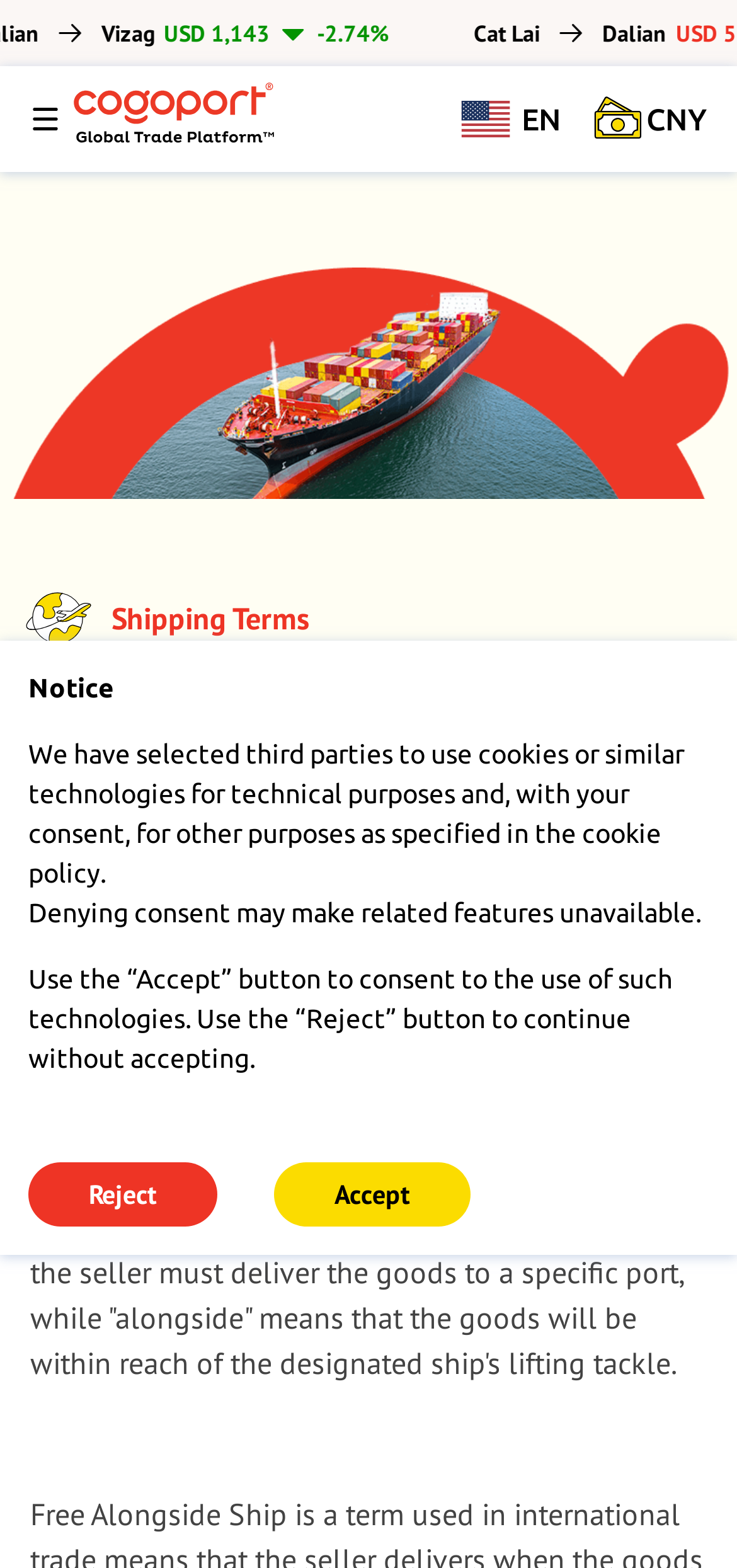Please answer the following query using a single word or phrase: 
What is the term explained on this webpage?

Free Alongside Ship (FAS)